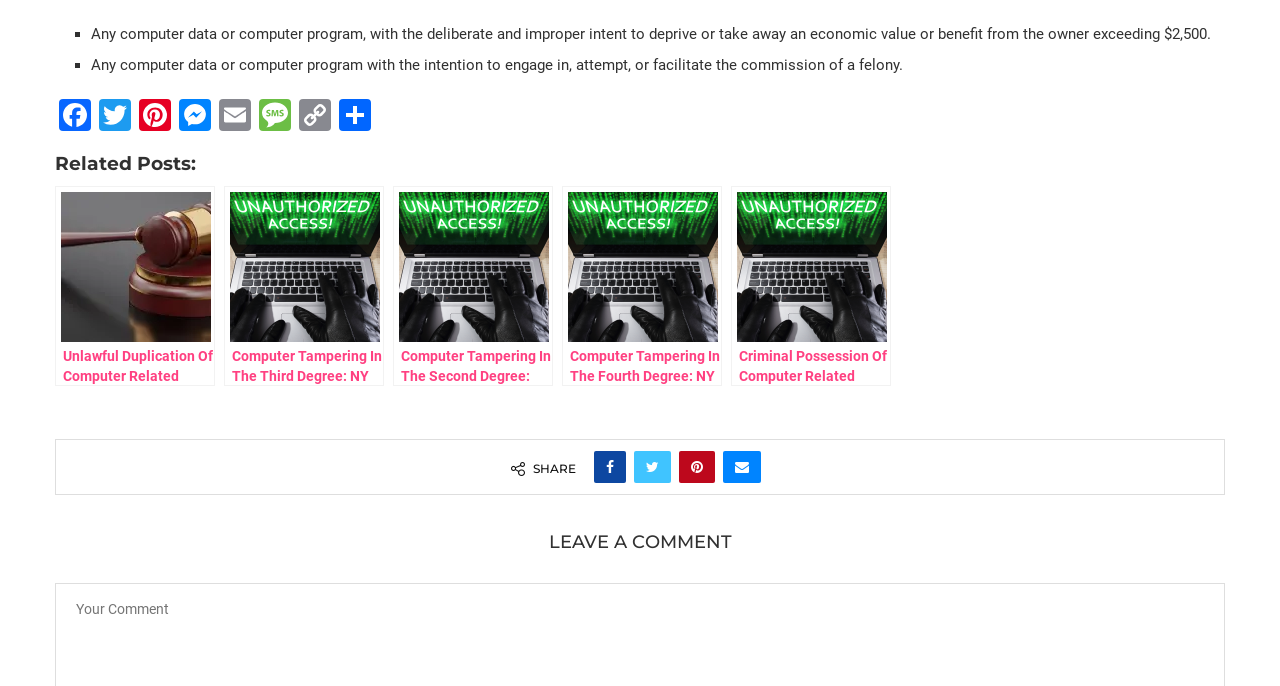Please determine the bounding box coordinates of the element's region to click in order to carry out the following instruction: "Share via Email". The coordinates should be four float numbers between 0 and 1, i.e., [left, top, right, bottom].

[0.565, 0.658, 0.595, 0.704]